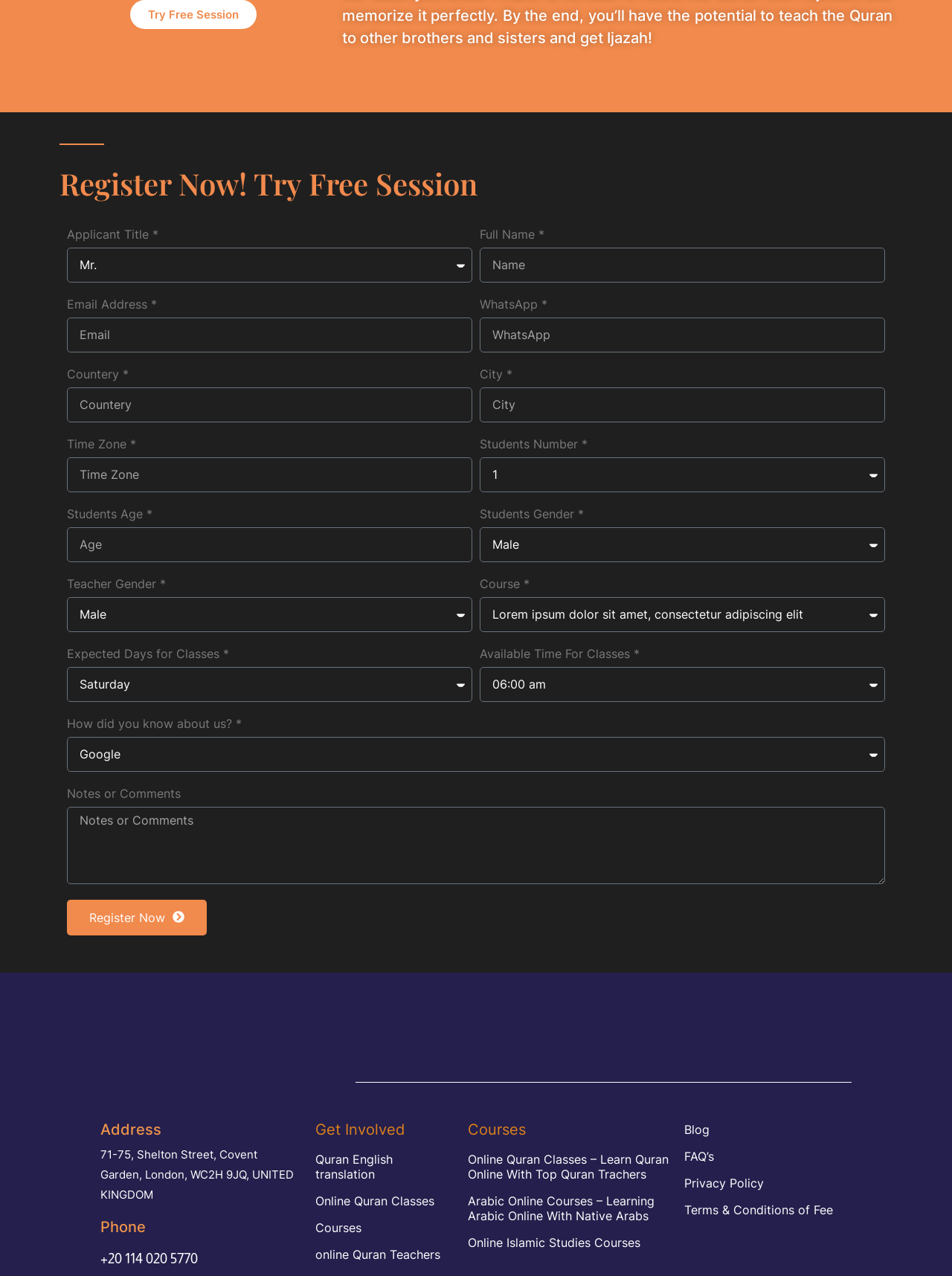What is the address of the Quran House?
Using the image as a reference, answer with just one word or a short phrase.

71-75, Shelton Street, London